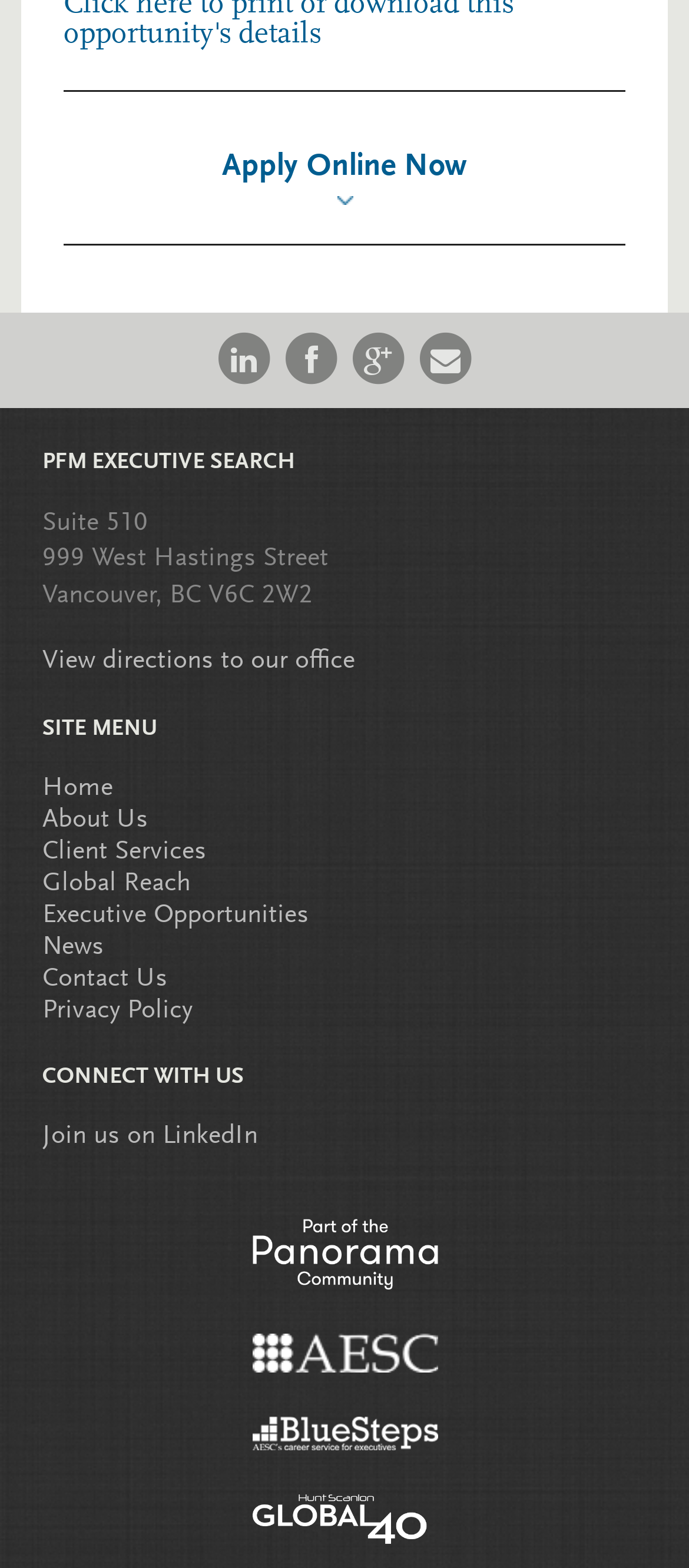Can you provide the bounding box coordinates for the element that should be clicked to implement the instruction: "View executive opportunities"?

[0.062, 0.575, 0.449, 0.592]